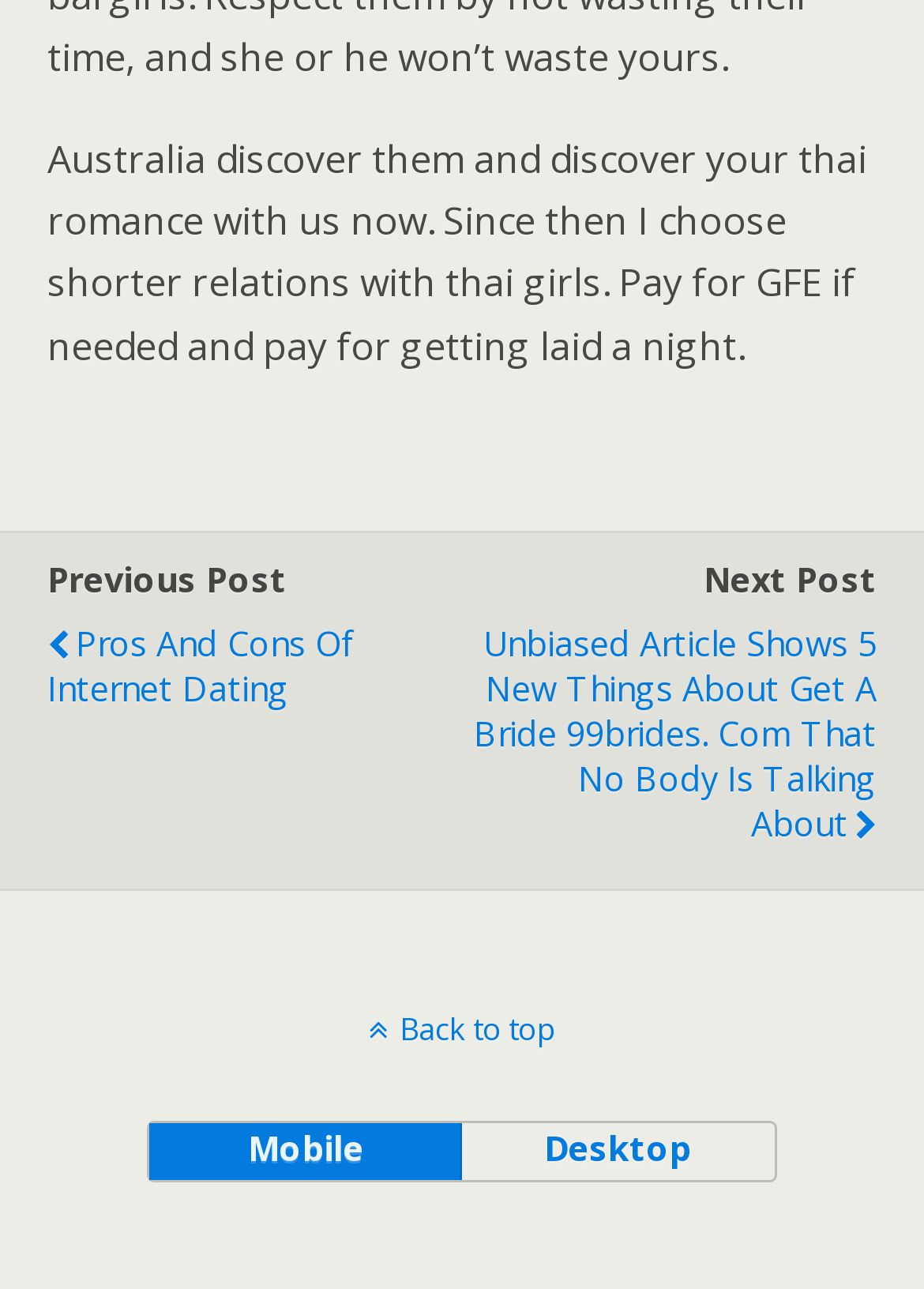Using the webpage screenshot, locate the HTML element that fits the following description and provide its bounding box: "Back to top".

[0.0, 0.782, 1.0, 0.815]